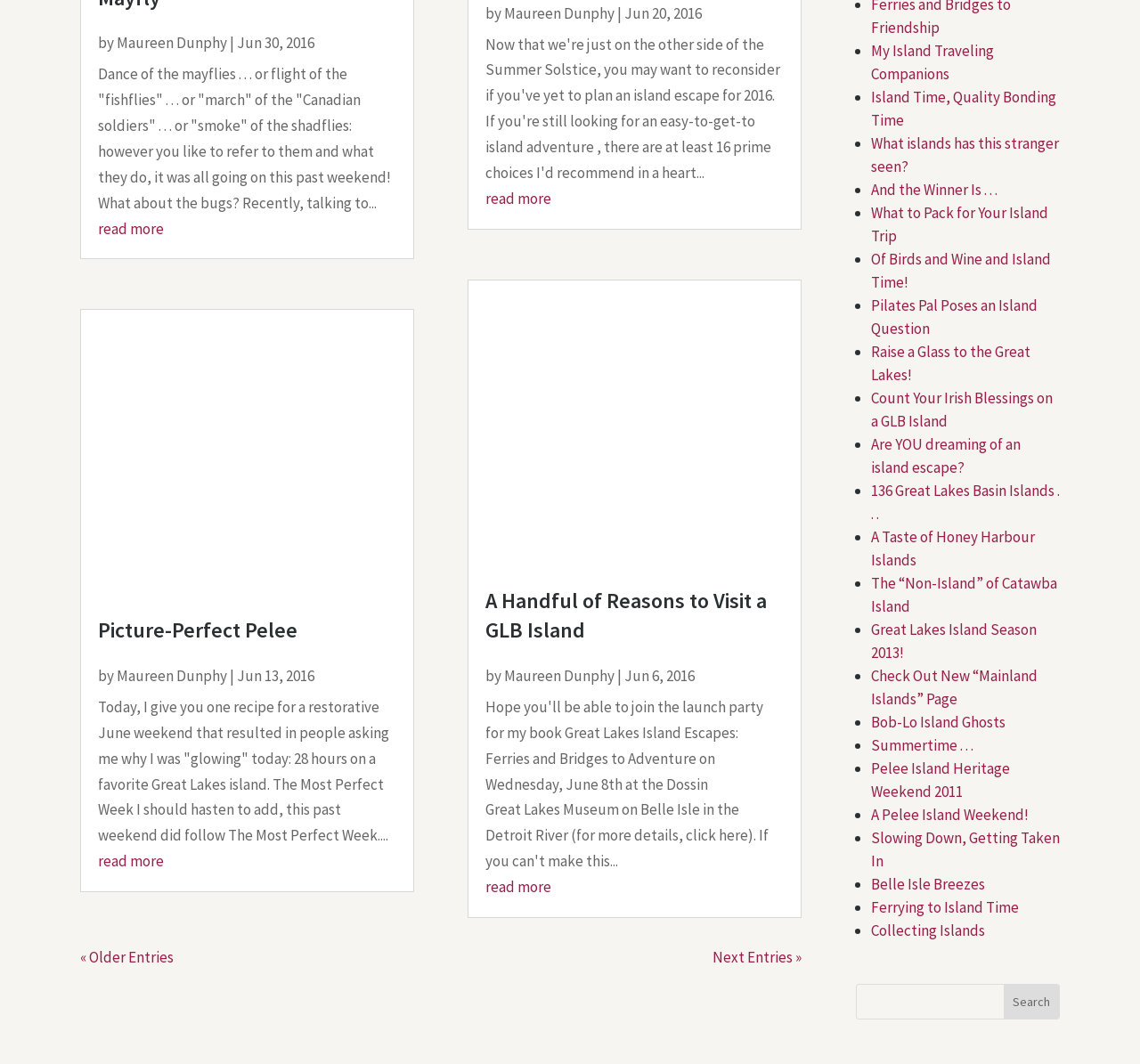Respond to the question below with a single word or phrase: What is the date of the oldest article?

Jun 6, 2016